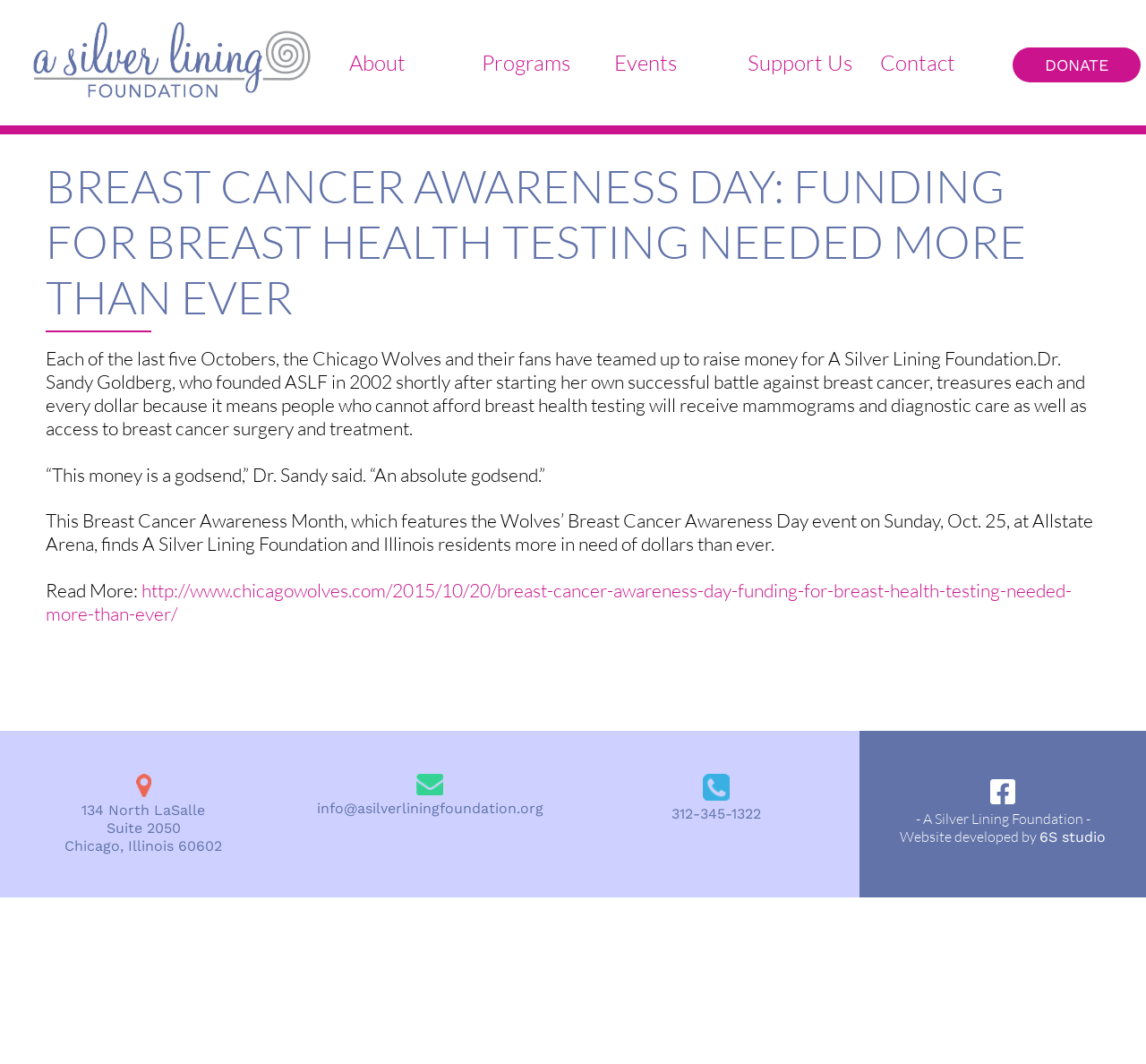Construct a comprehensive caption that outlines the webpage's structure and content.

The webpage is dedicated to Breast Cancer Awareness Day and fundraising for breast health testing. At the top, there is a navigation menu with links to "About", "Programs", "Events", "Support Us", "Contact", and "DONATE". 

Below the navigation menu, there is a main section with a heading that reads "BREAST CANCER AWARENESS DAY: FUNDING FOR BREAST HEALTH TESTING NEEDED MORE THAN EVER". This is followed by a paragraph of text that explains how the Chicago Wolves and their fans have raised money for A Silver Lining Foundation, which provides breast health testing and care to those in need. 

The text continues to describe the importance of fundraising, with a quote from Dr. Sandy Goldberg, the founder of A Silver Lining Foundation. The webpage also mentions the upcoming Breast Cancer Awareness Day event on October 25 at Allstate Arena. 

There is a "Read More" link that leads to a full article about the event. At the bottom of the page, there is a section with contact information, including an address, email, phone number, and social media links. The webpage also features several images, including a logo for A Silver Lining Foundation and icons for Facebook and other social media platforms.